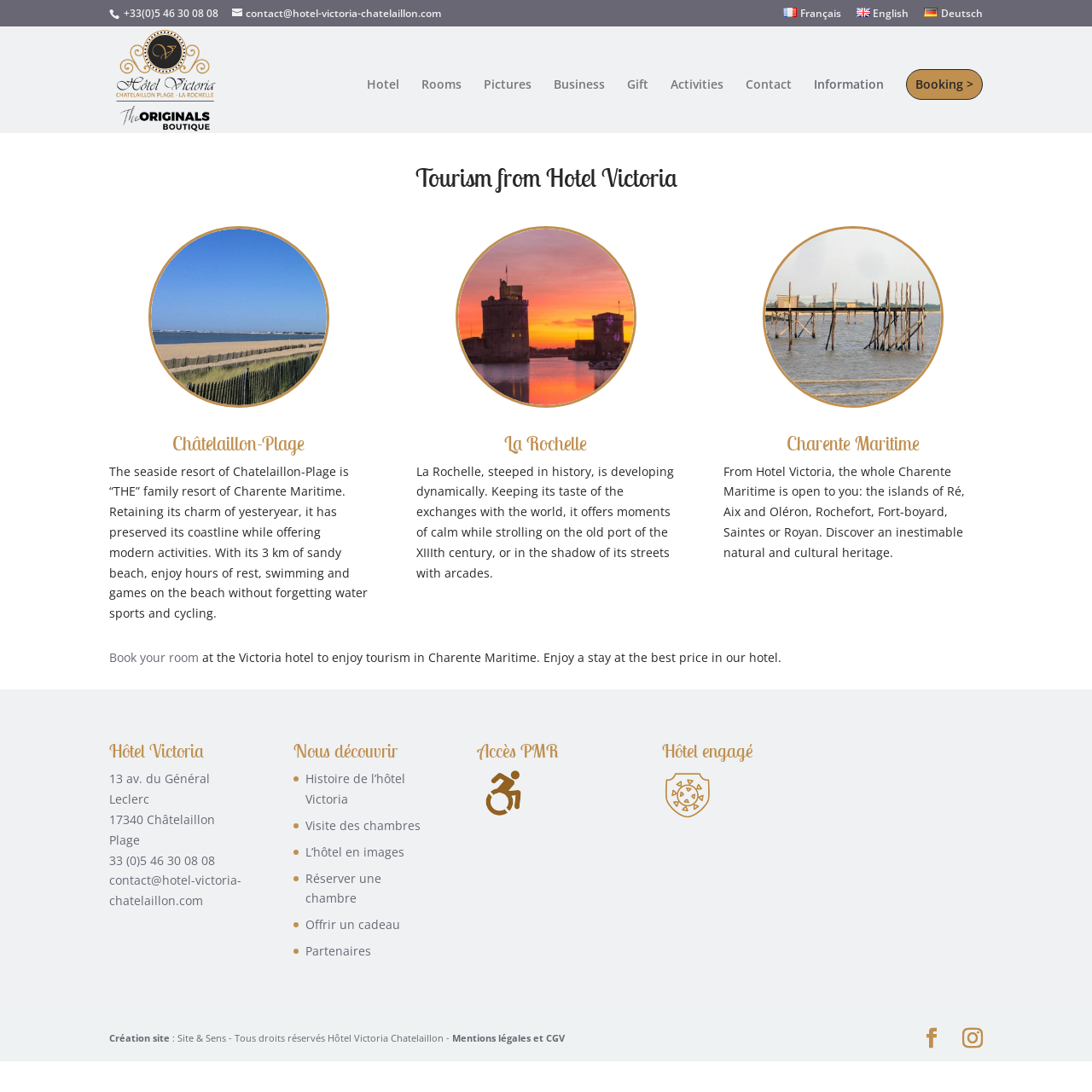Bounding box coordinates are to be given in the format (top-left x, top-left y, bottom-right x, bottom-right y). All values must be floating point numbers between 0 and 1. Provide the bounding box coordinate for the UI element described as: Mentions légales et CGV

[0.414, 0.945, 0.517, 0.956]